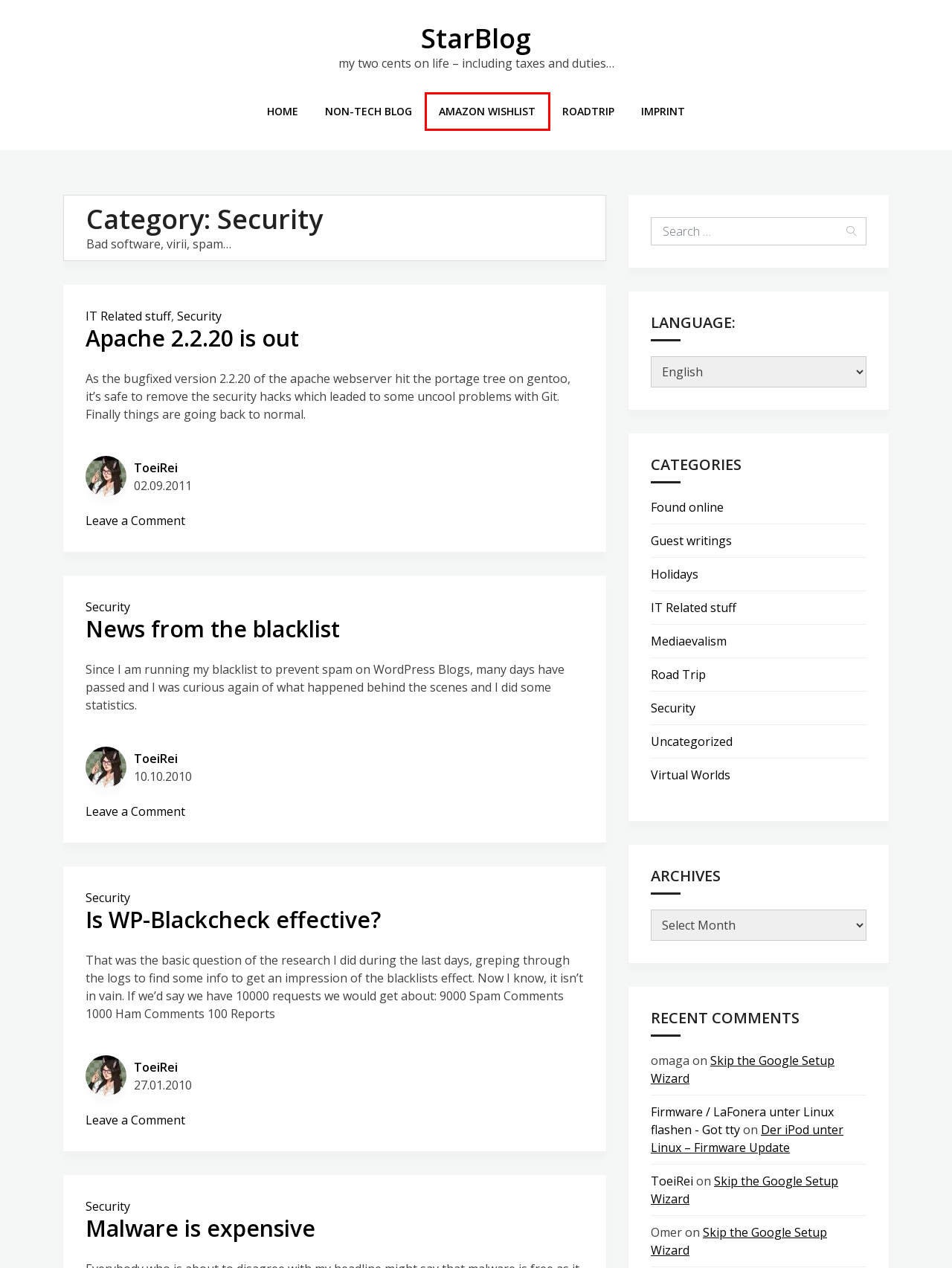You are provided with a screenshot of a webpage containing a red rectangle bounding box. Identify the webpage description that best matches the new webpage after the element in the bounding box is clicked. Here are the potential descriptions:
A. Firmware / LaFonera unter Linux flashen - Got tty
B. Holidays – StarBlog
C. Amazon.de
D. Imprint – StarBlog
E. Found online – StarBlog
F. Mediaevalism – StarBlog
G. Home | Rei's World
H. Road Trip – StarBlog

C